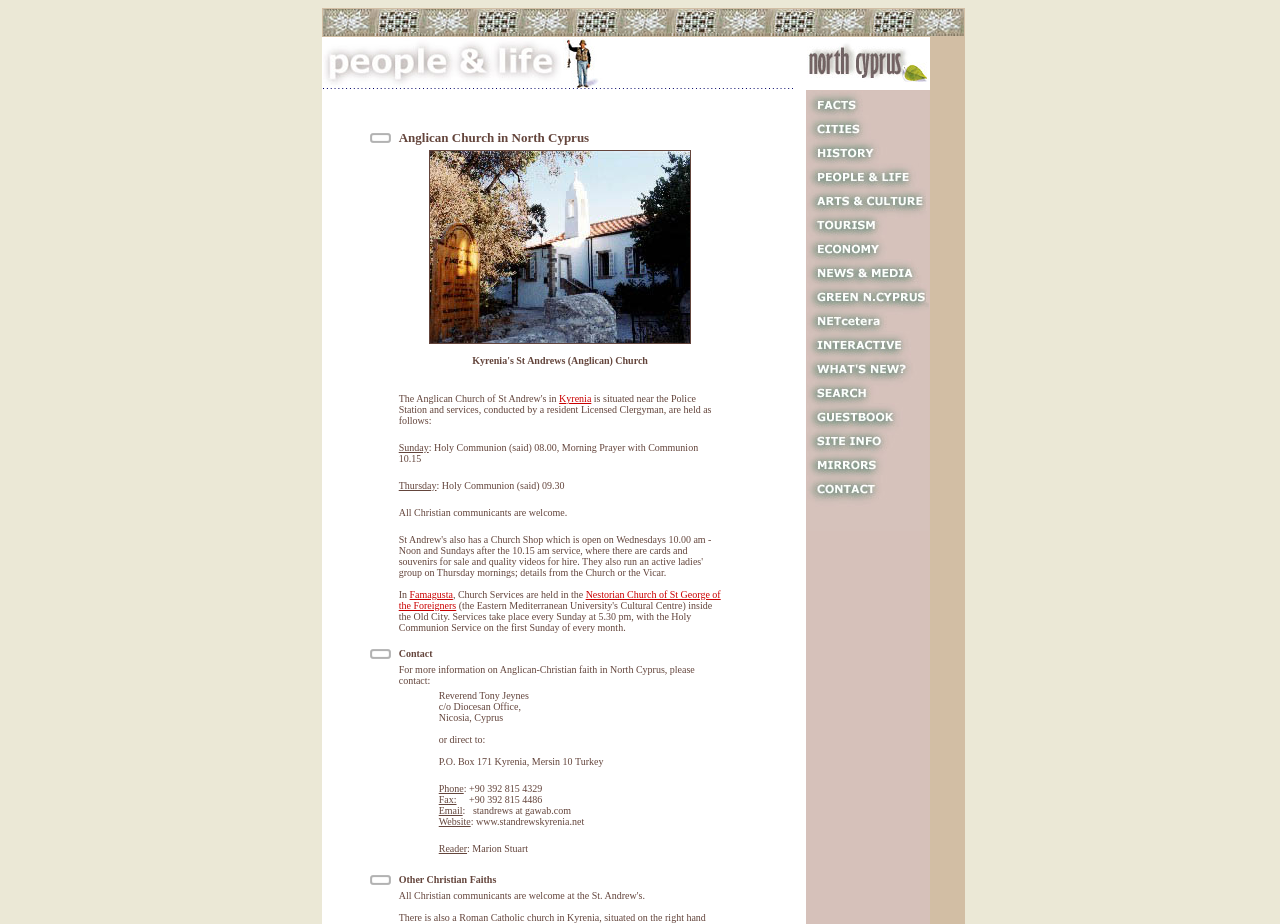What is the time of the Holy Communion service on Sundays?
Please give a detailed and elaborate explanation in response to the question.

The answer can be found in the text block that starts with 'Kyrenia's St Andrews (Anglican) Church'. The service times are listed, and the Holy Communion service on Sundays is at 08.00.